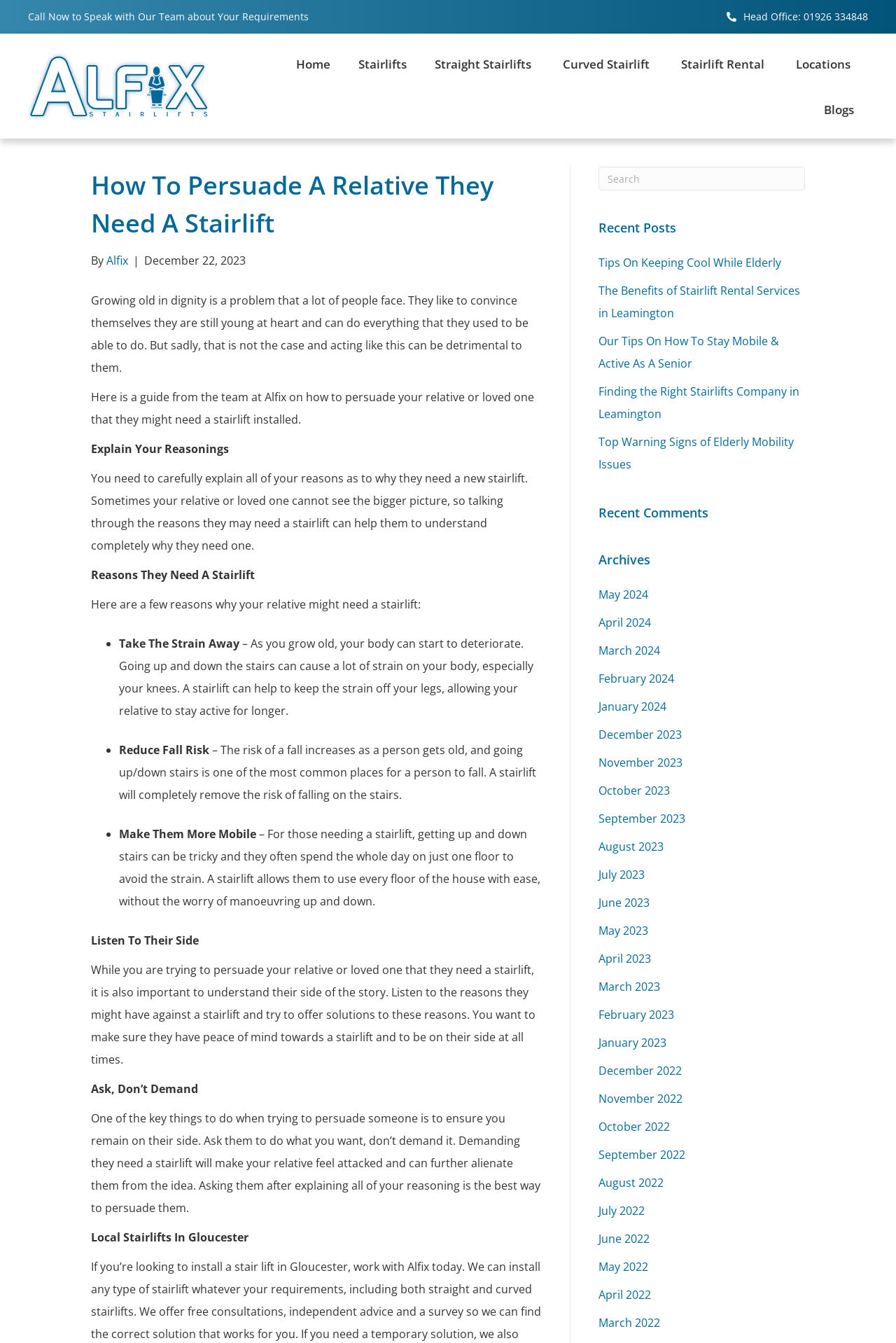Pinpoint the bounding box coordinates of the element you need to click to execute the following instruction: "Read the recent post 'Tips On Keeping Cool While Elderly'". The bounding box should be represented by four float numbers between 0 and 1, in the format [left, top, right, bottom].

[0.668, 0.19, 0.872, 0.201]